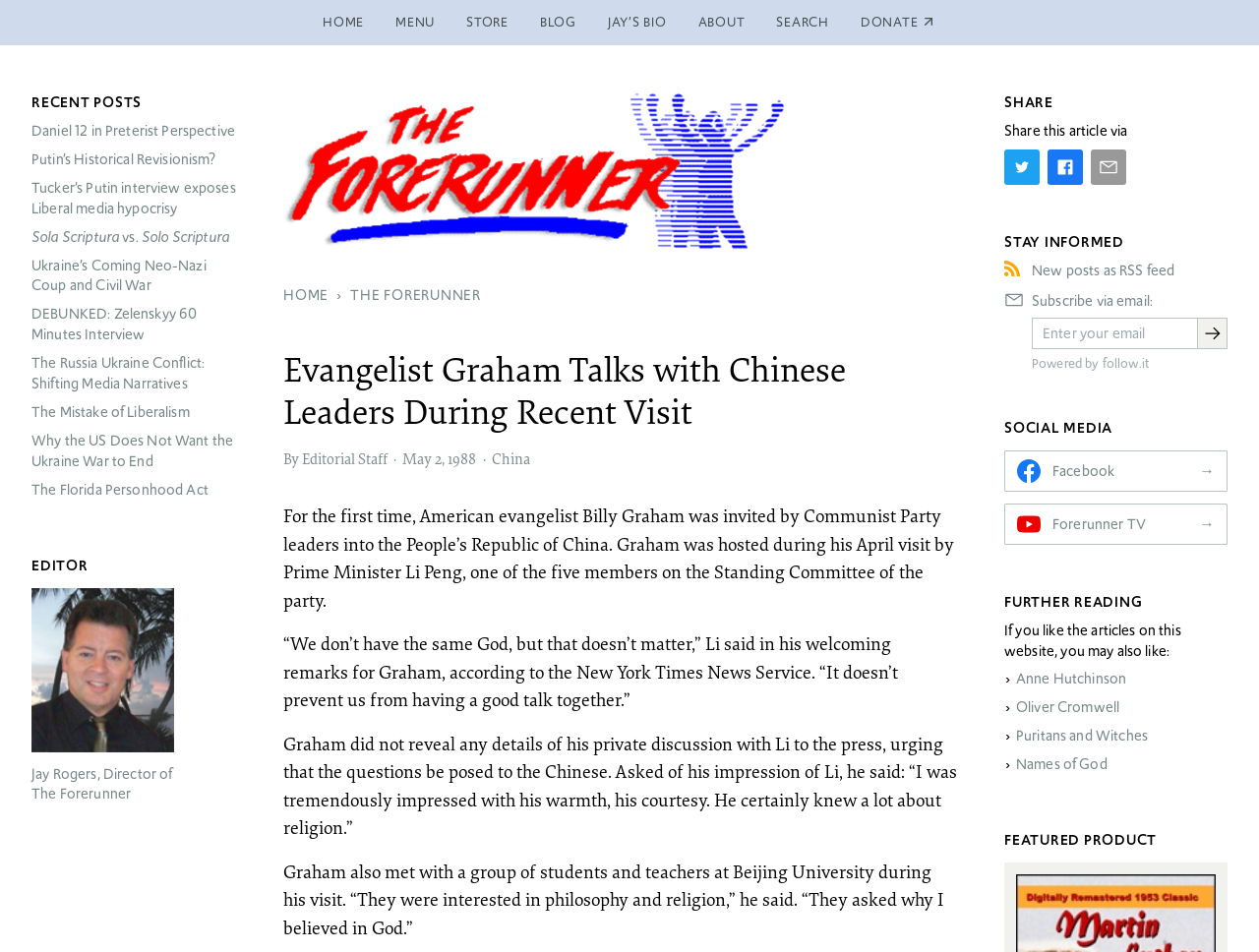What is the name of the director of The Forerunner?
Examine the image and provide an in-depth answer to the question.

The answer can be found in the section 'EDITOR', where there is an image of Jay Rogers with a figcaption 'Jay Rogers, Director of The Forerunner'.